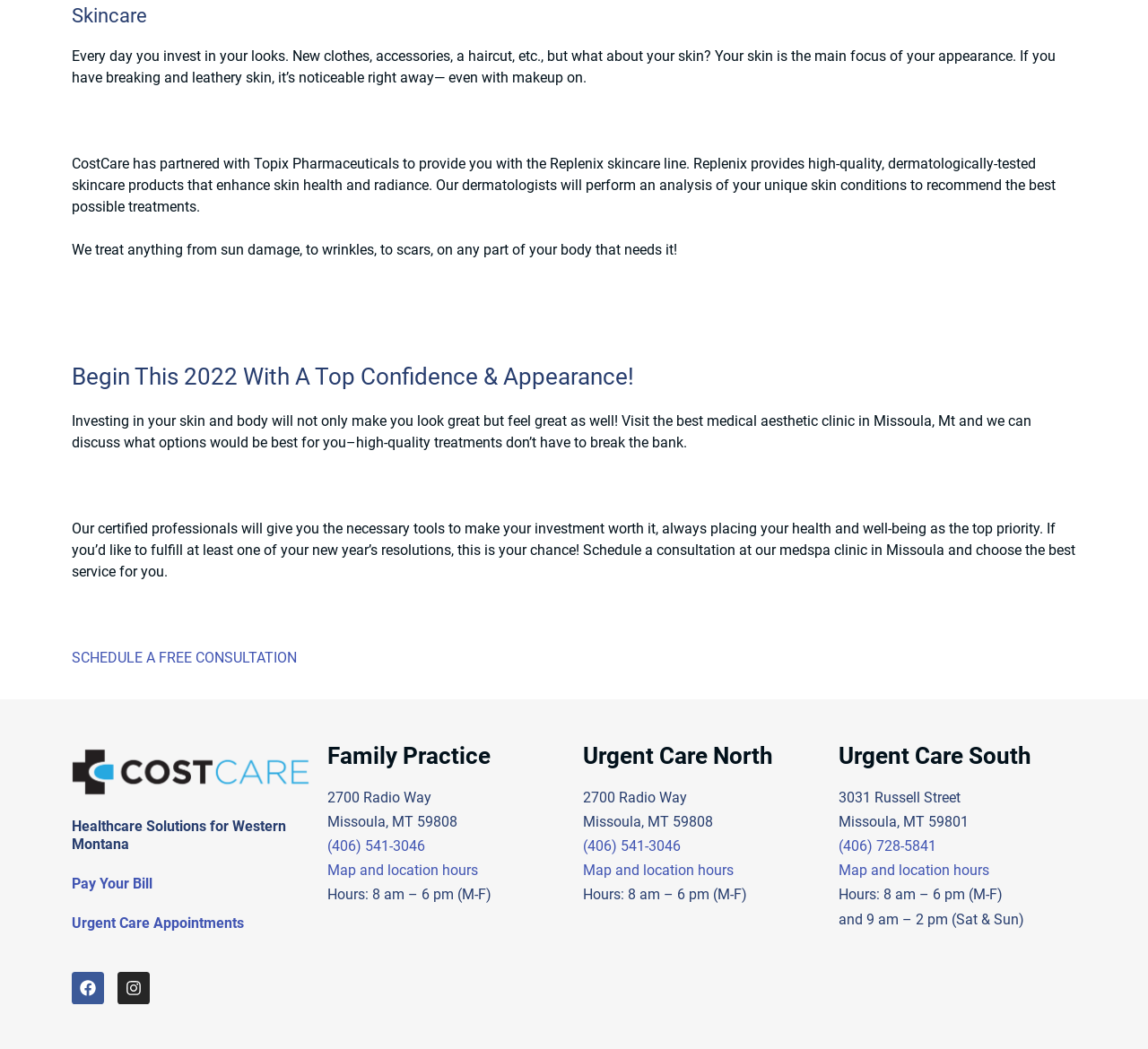What is the main focus of one's appearance?
Look at the image and answer with only one word or phrase.

Skin